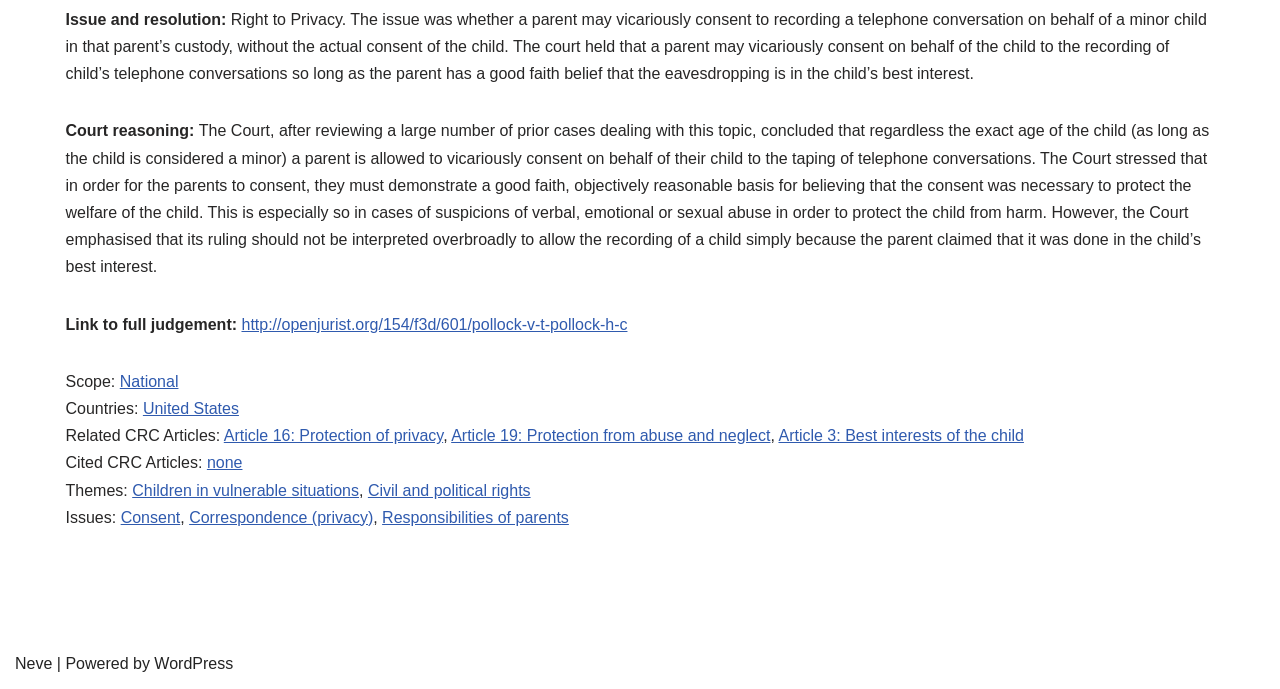Provide the bounding box coordinates of the HTML element described by the text: "Civil and political rights". The coordinates should be in the format [left, top, right, bottom] with values between 0 and 1.

[0.287, 0.699, 0.415, 0.724]